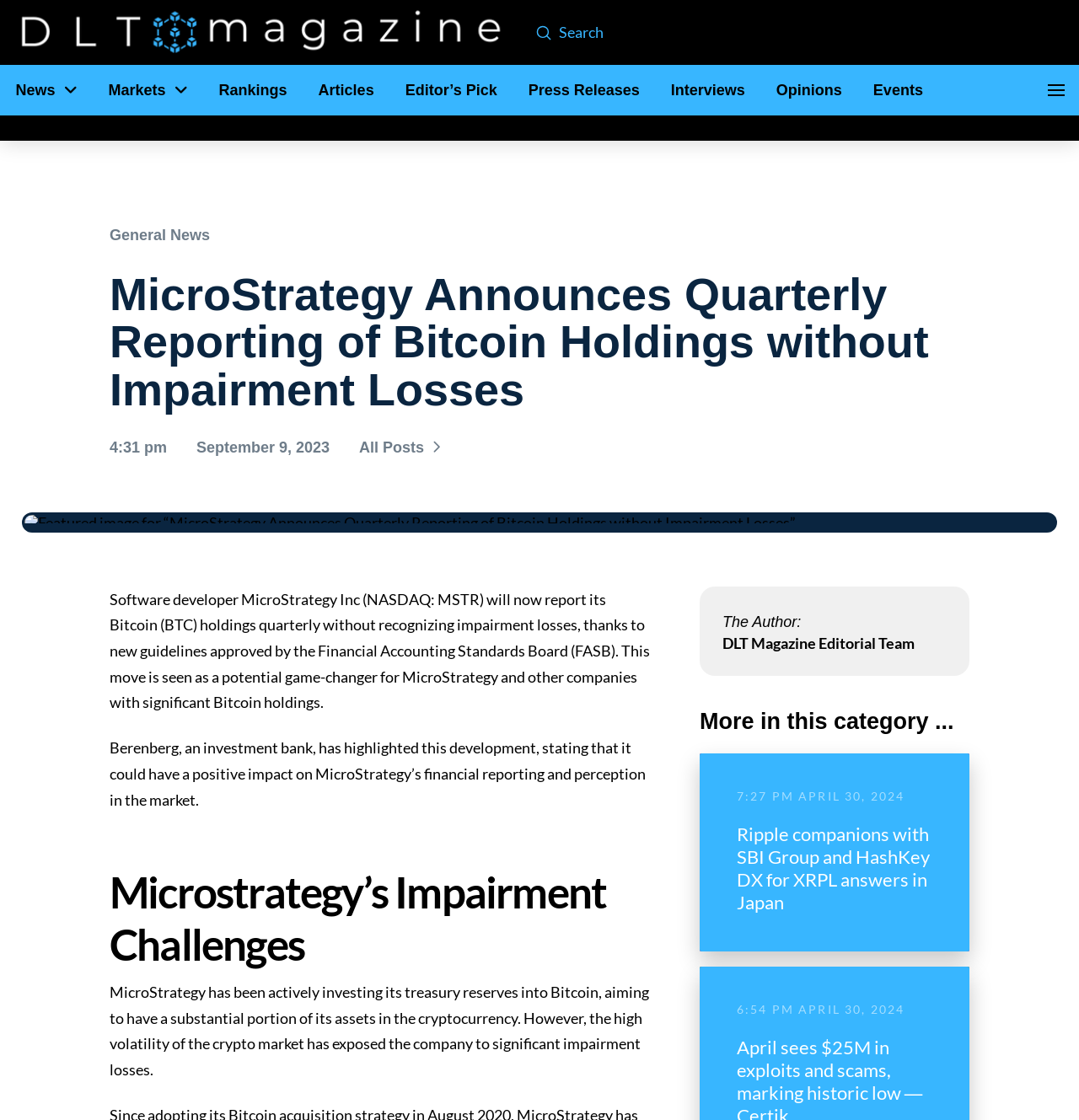Based on the provided description, "parent_node: Search name="s" placeholder="Search"", find the bounding box of the corresponding UI element in the screenshot.

[0.518, 0.02, 0.962, 0.038]